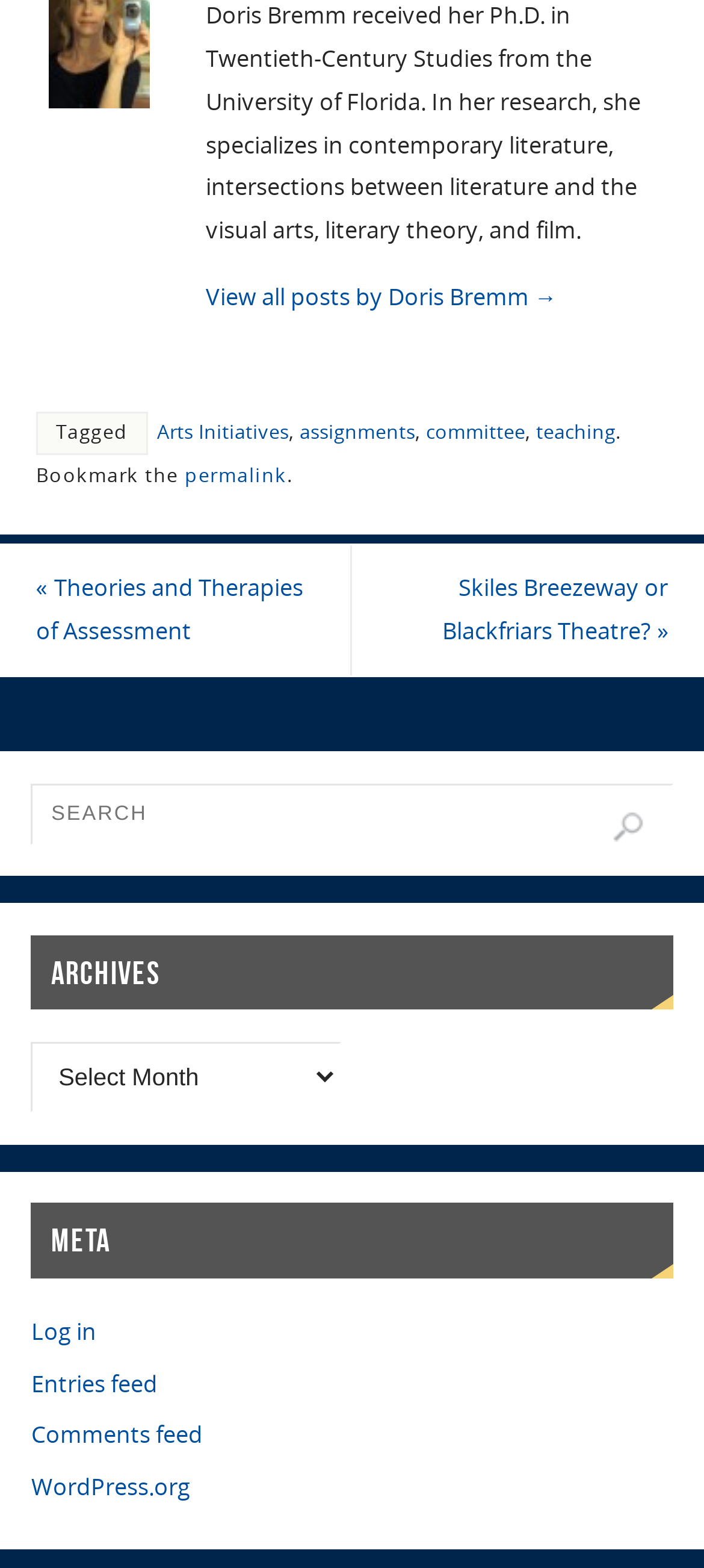Find the UI element described as: "teaching" and predict its bounding box coordinates. Ensure the coordinates are four float numbers between 0 and 1, [left, top, right, bottom].

[0.761, 0.267, 0.874, 0.284]